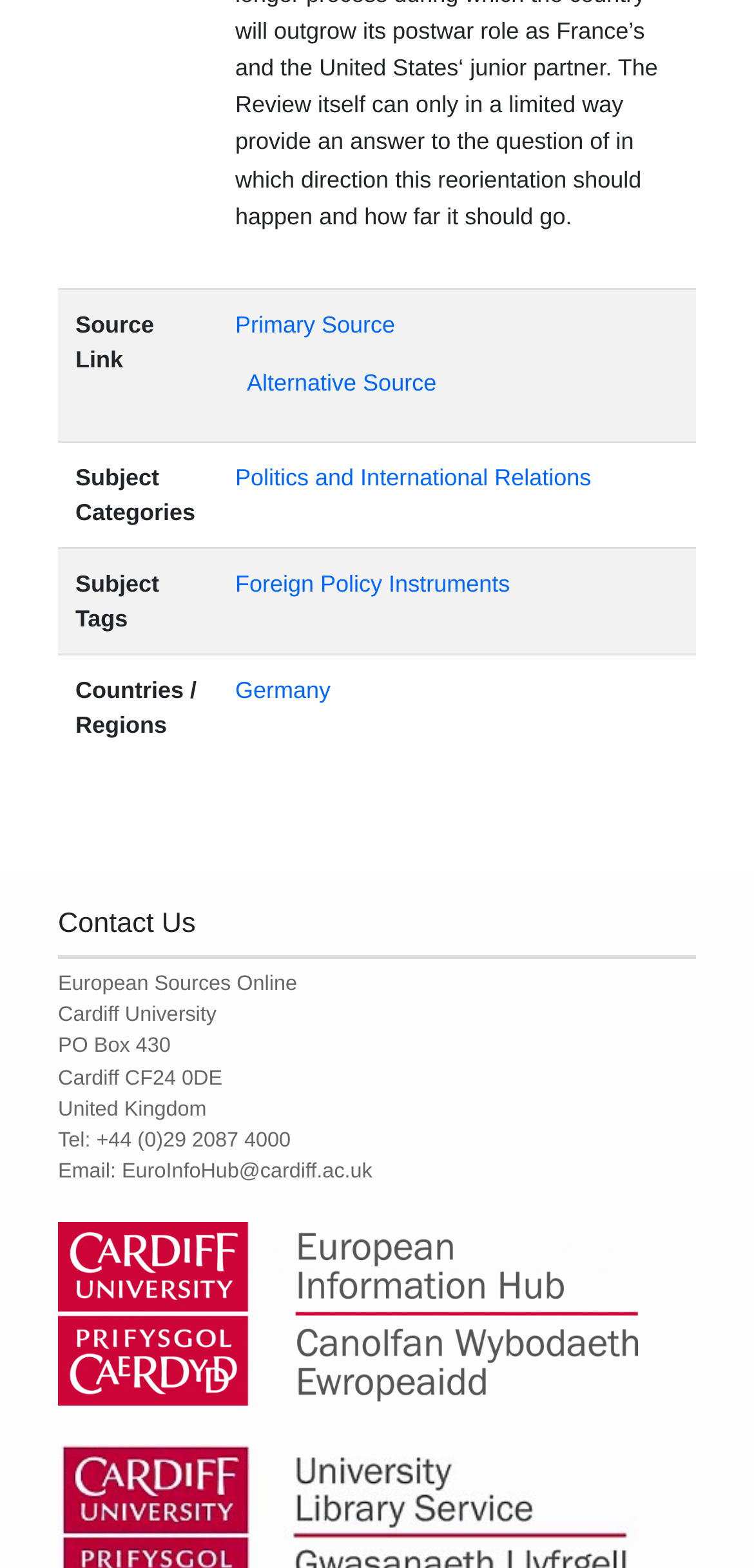Find the bounding box coordinates for the area that should be clicked to accomplish the instruction: "Explore Foreign Policy Instruments".

[0.312, 0.364, 0.676, 0.381]